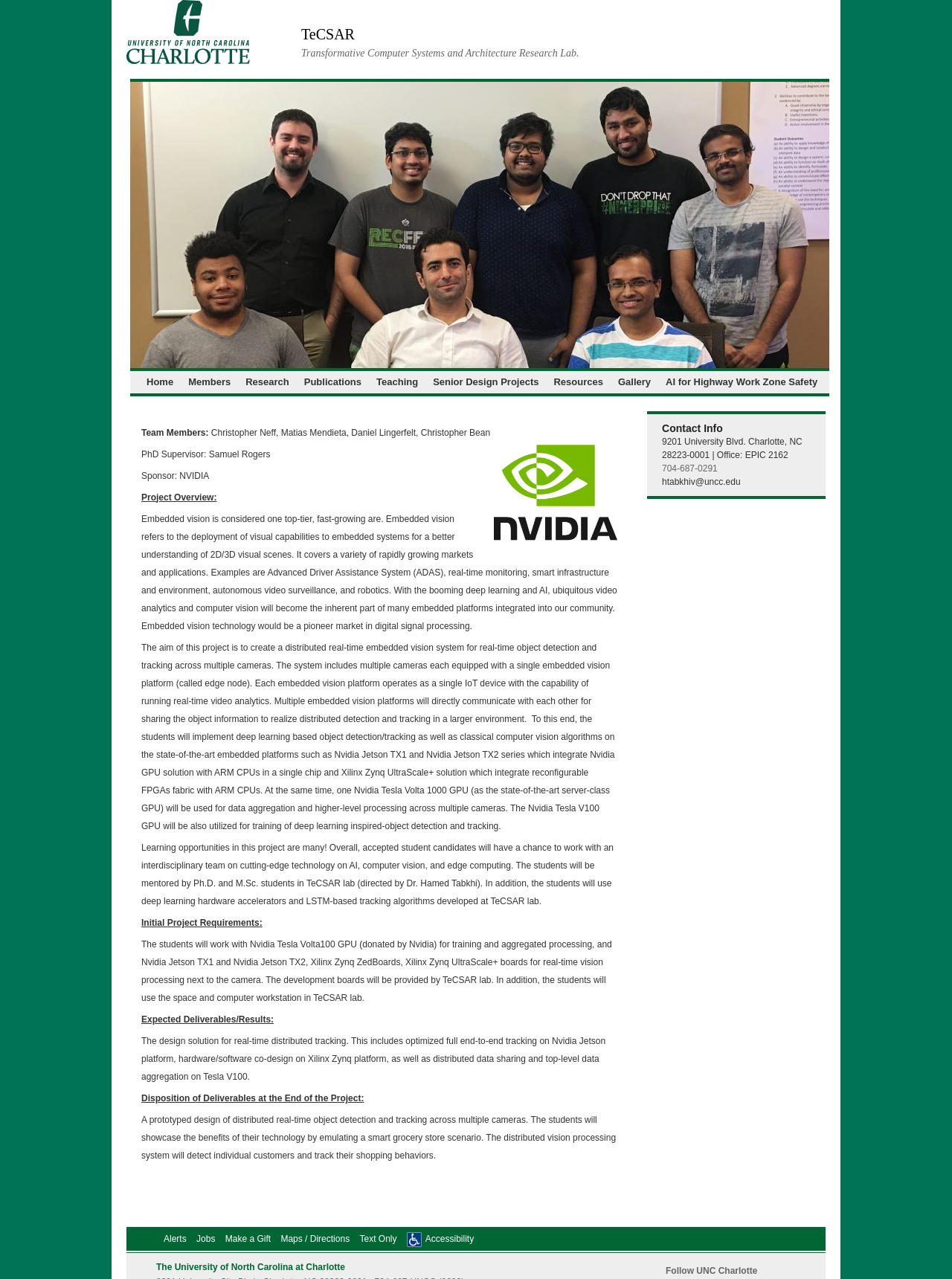What is the name of the research lab?
We need a detailed and meticulous answer to the question.

The name of the research lab is mentioned in the link 'TeCSAR' and also in the static text 'Transformative Computer Systems and Architecture Research Lab.'